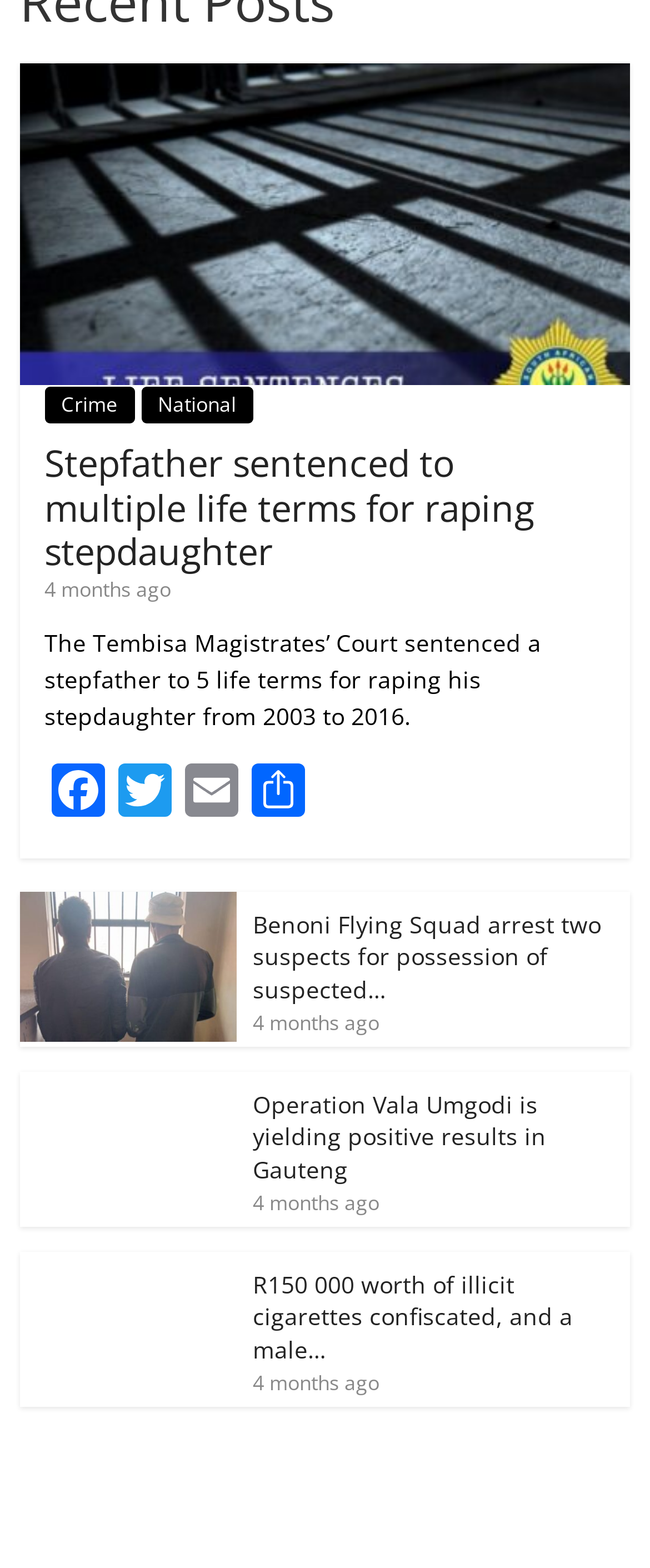What is the category of the first news article?
Refer to the image and respond with a one-word or short-phrase answer.

Crime